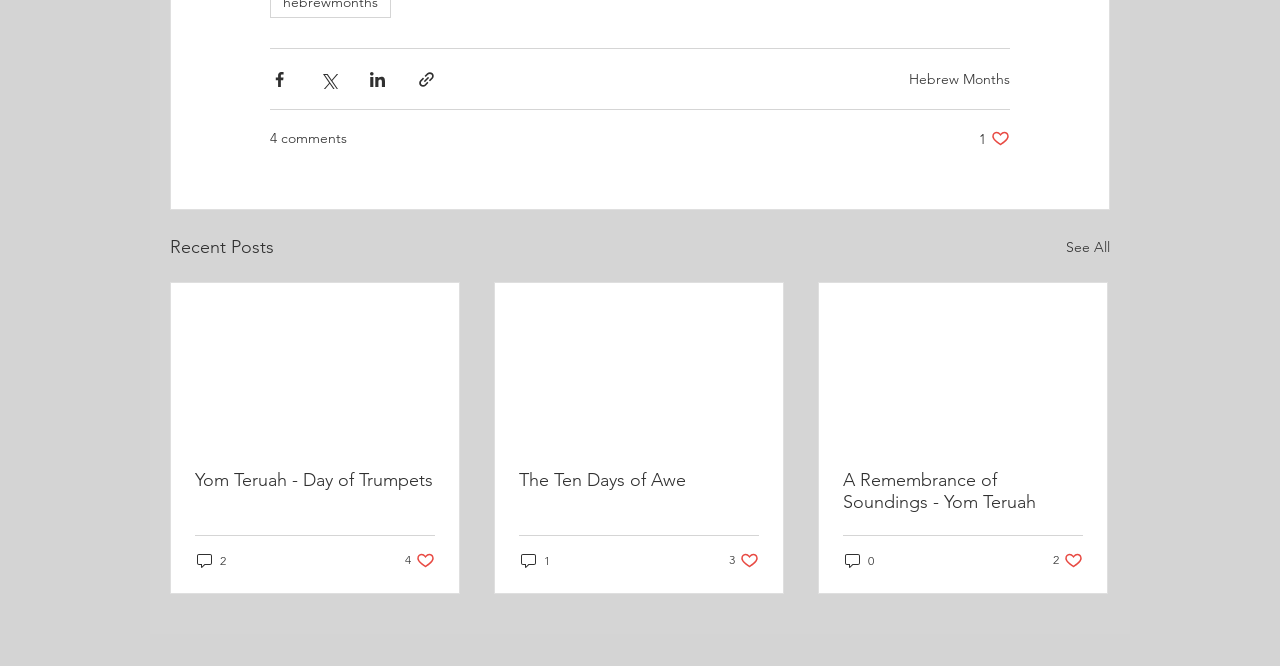What is the title of the second post?
Based on the screenshot, provide a one-word or short-phrase response.

The Ten Days of Awe